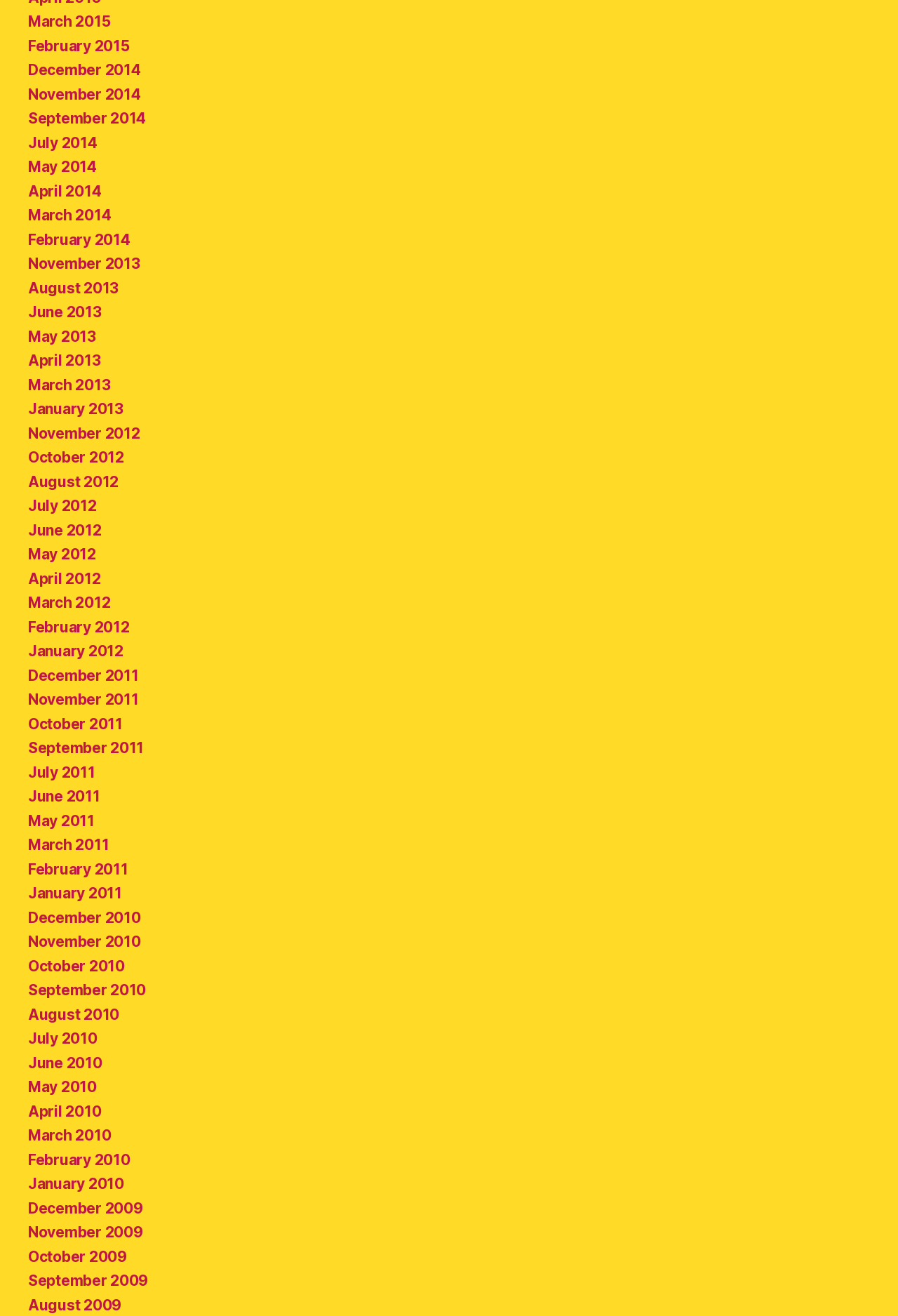Determine the bounding box coordinates of the target area to click to execute the following instruction: "View January 2011 archives."

[0.031, 0.672, 0.136, 0.685]